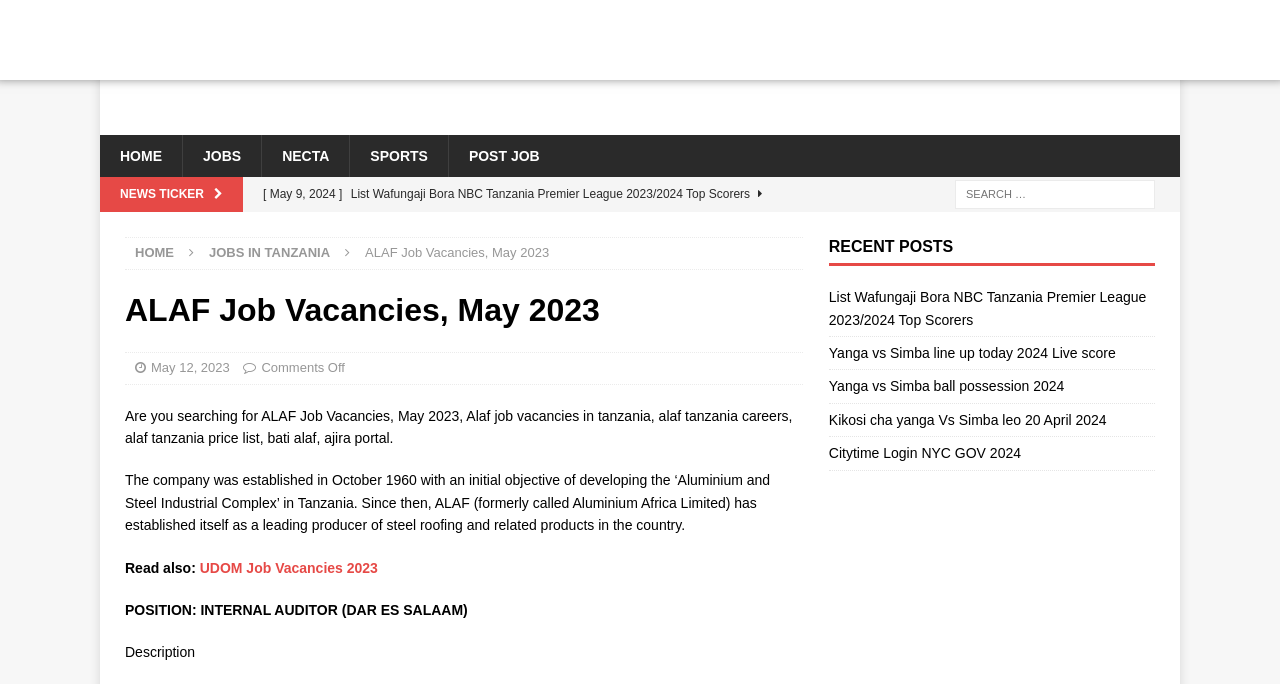Determine the bounding box coordinates of the clickable element to achieve the following action: 'Read UDOM Job Vacancies 2023'. Provide the coordinates as four float values between 0 and 1, formatted as [left, top, right, bottom].

[0.156, 0.818, 0.295, 0.841]